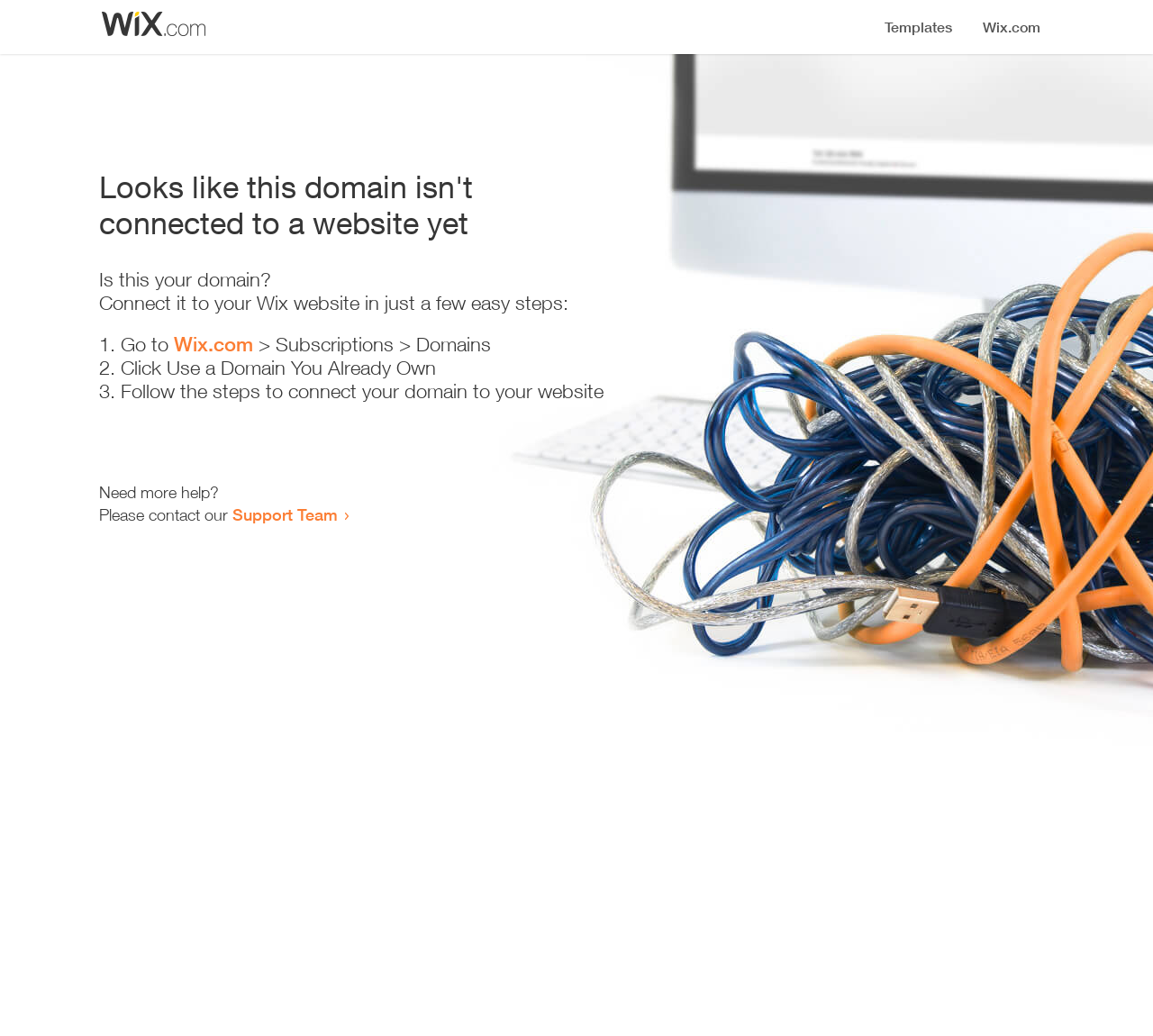Using the description "Wix.com", locate and provide the bounding box of the UI element.

[0.151, 0.321, 0.22, 0.343]